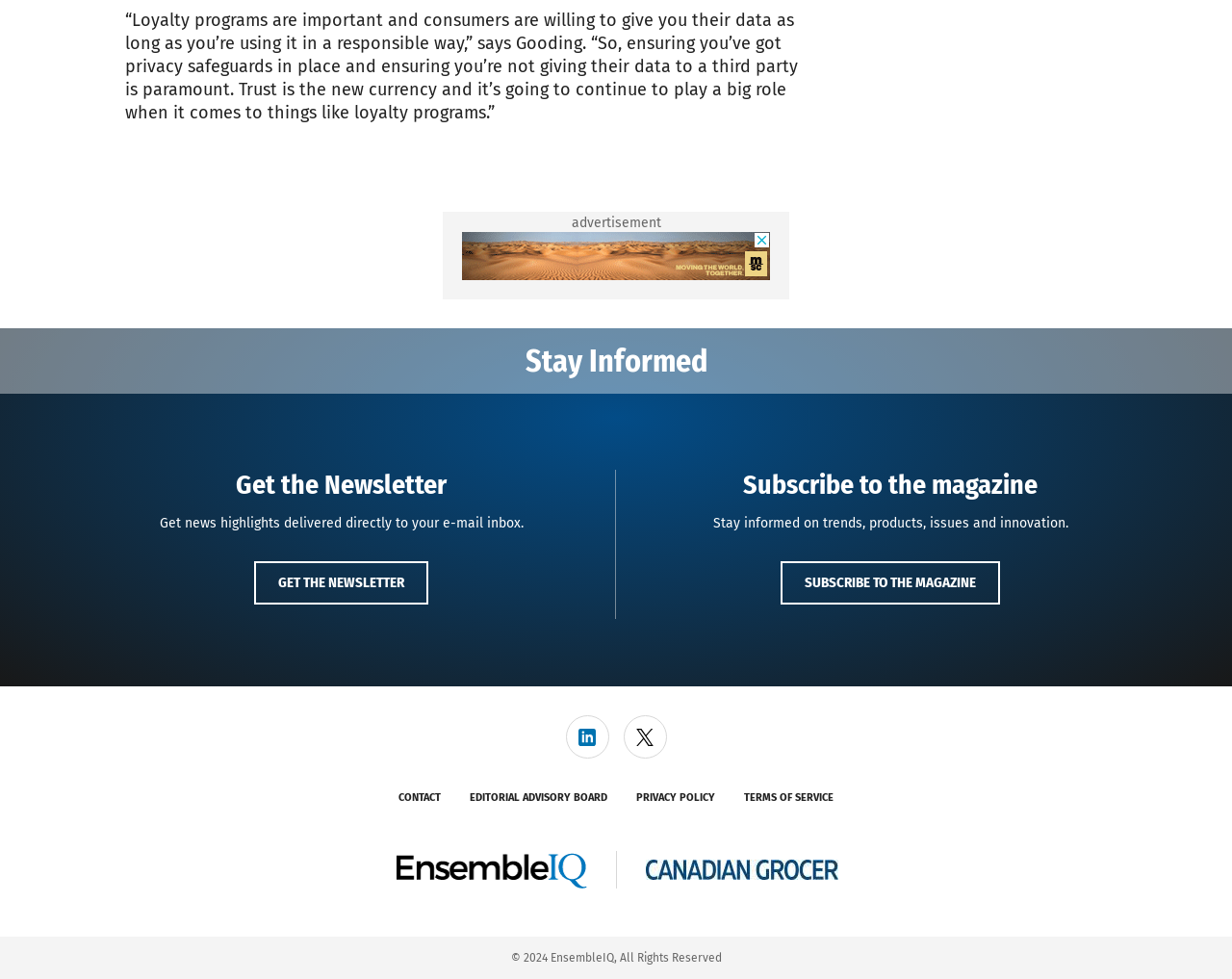Can you give a comprehensive explanation to the question given the content of the image?
What is the purpose of the 'Get the Newsletter' section?

The 'Get the Newsletter' section has a heading and a static text that says 'Get news highlights delivered directly to your e-mail inbox.', so the purpose of this section is to allow users to get news highlights.